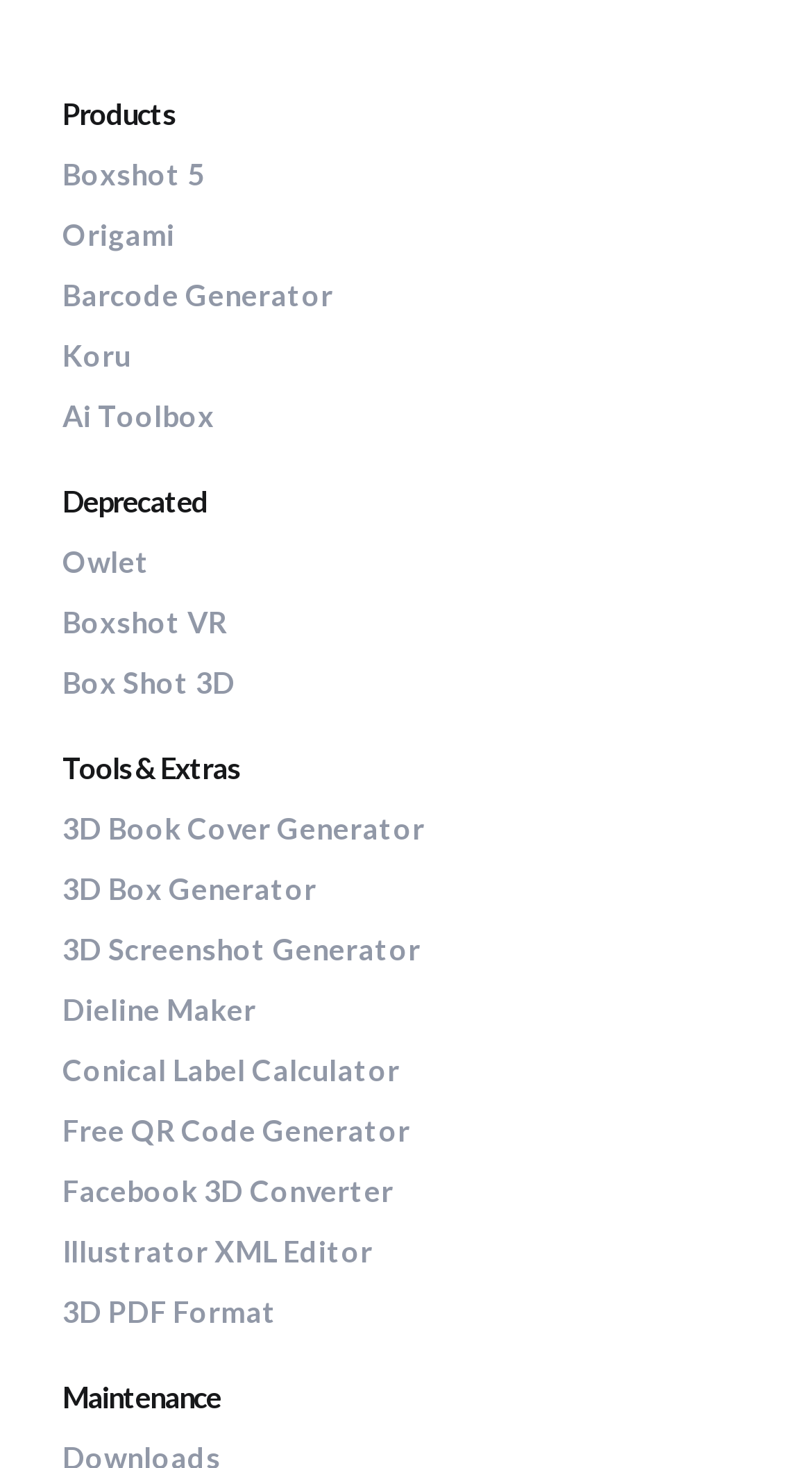Provide the bounding box coordinates of the HTML element described by the text: "Origami".

[0.077, 0.148, 0.215, 0.172]